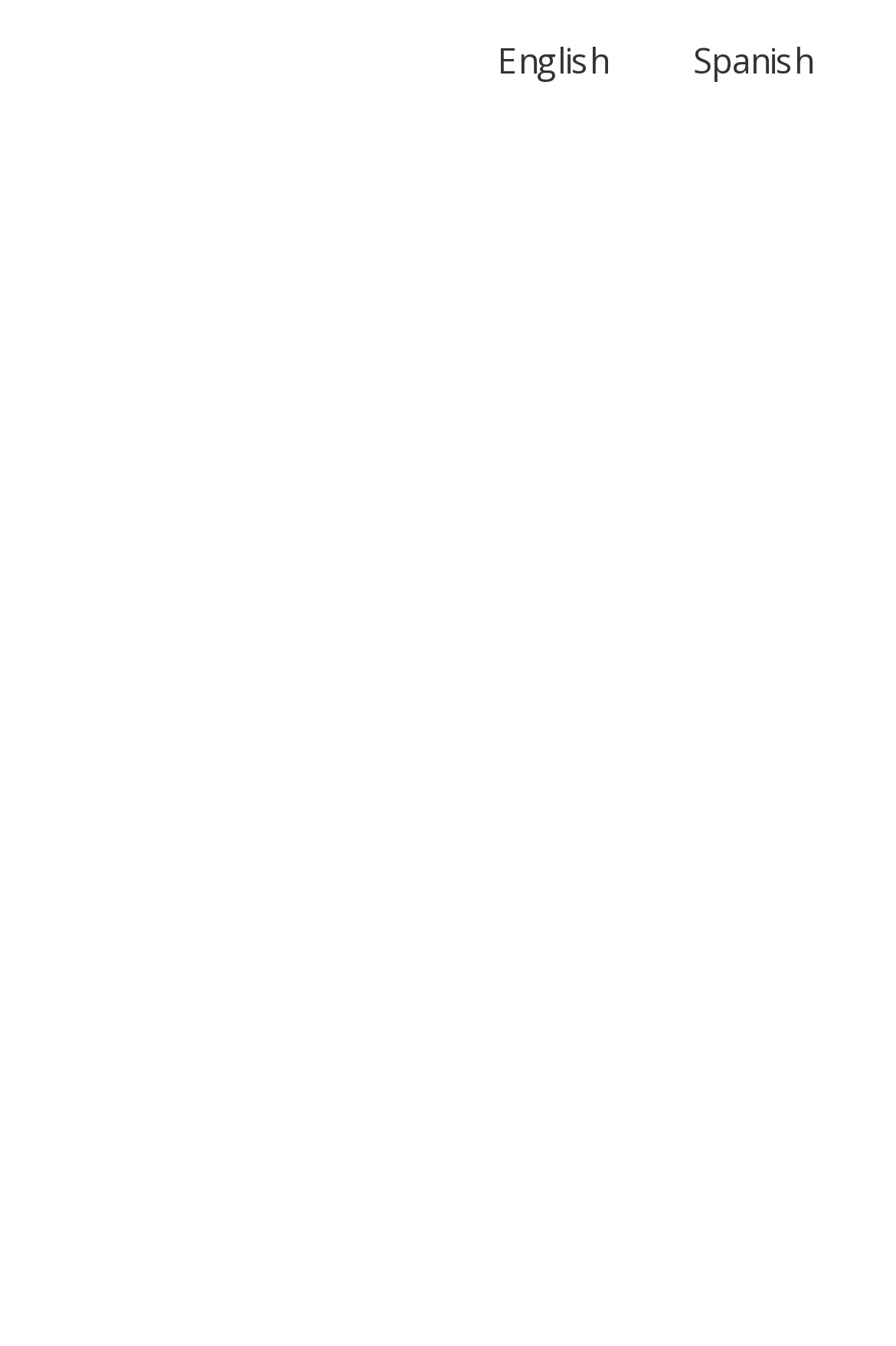Please determine the bounding box coordinates for the element with the description: "Spanish".

[0.702, 0.022, 0.92, 0.06]